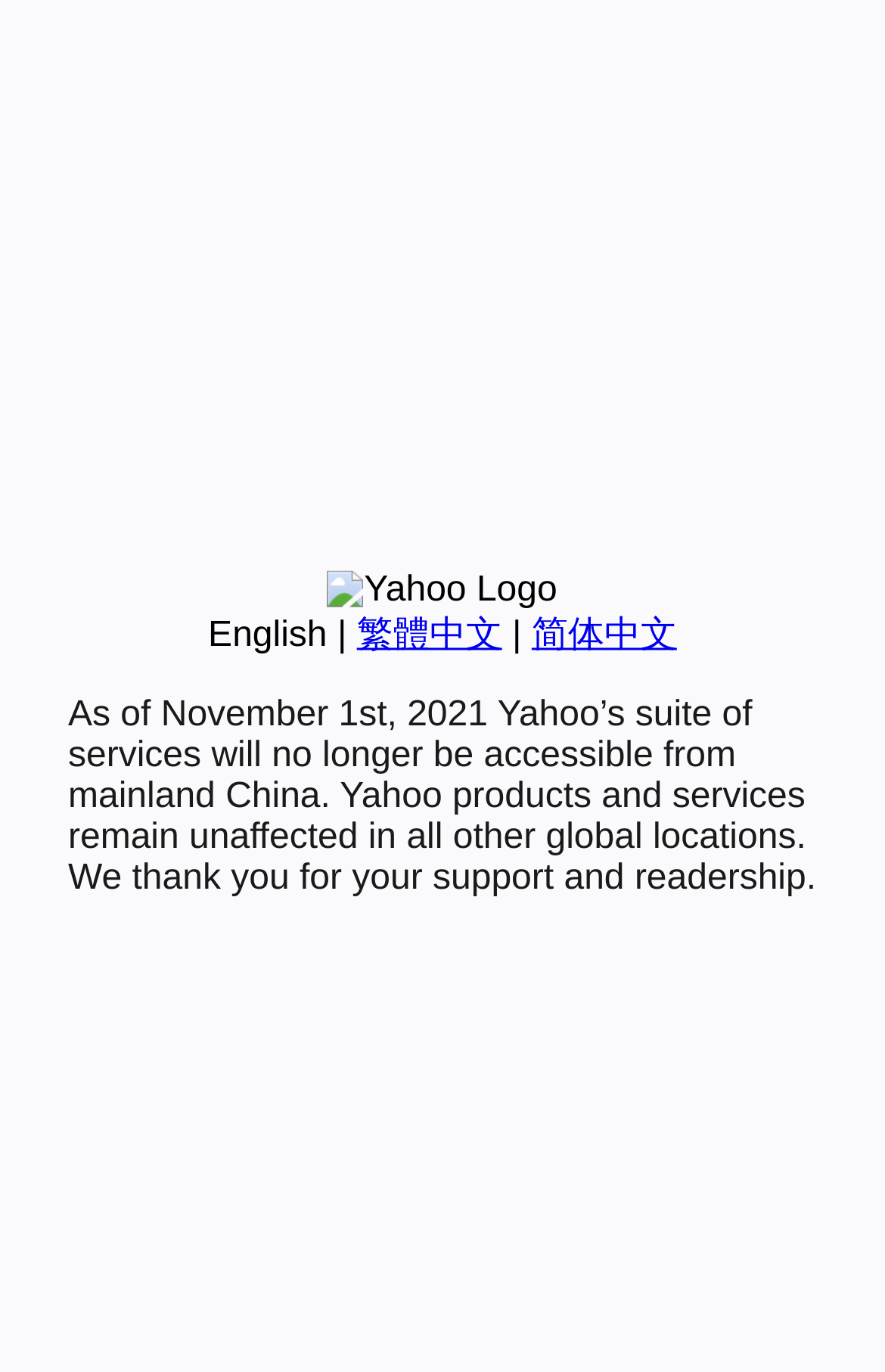Extract the bounding box coordinates for the UI element described by the text: "English". The coordinates should be in the form of [left, top, right, bottom] with values between 0 and 1.

[0.235, 0.449, 0.37, 0.477]